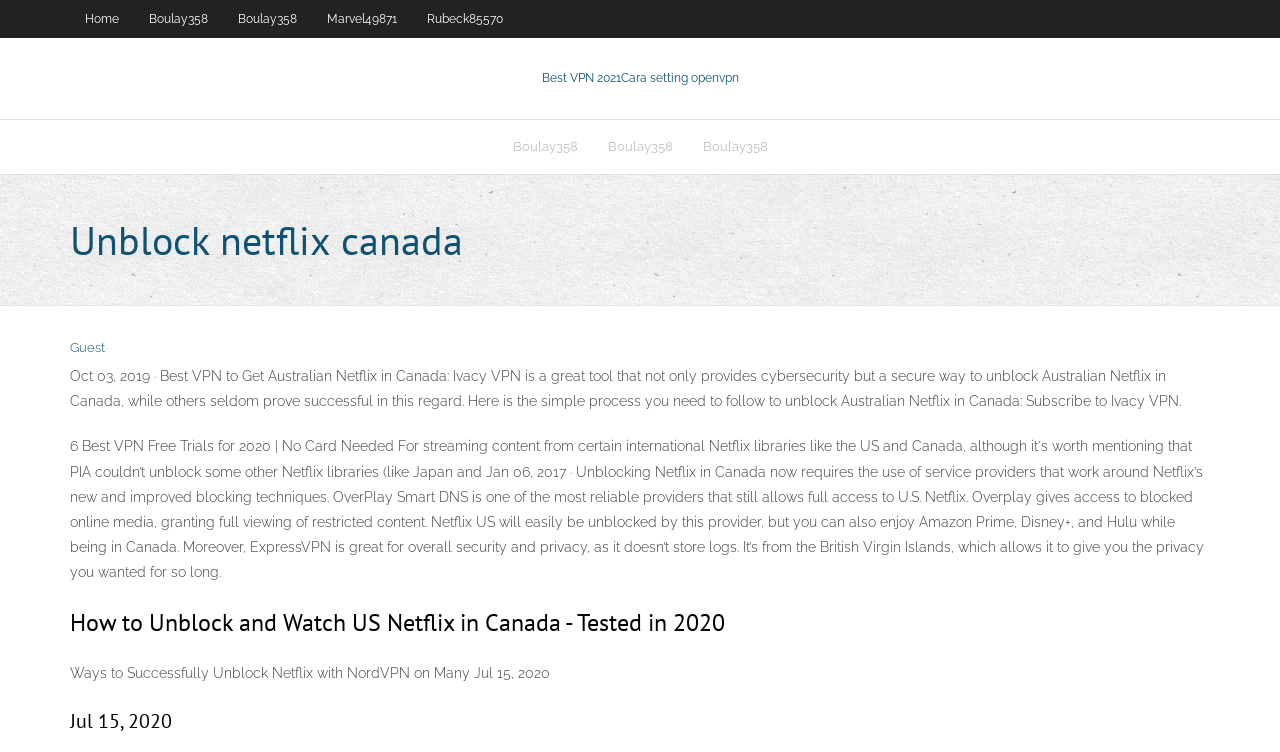Based on the element description "Boulay358", predict the bounding box coordinates of the UI element.

[0.389, 0.16, 0.463, 0.231]